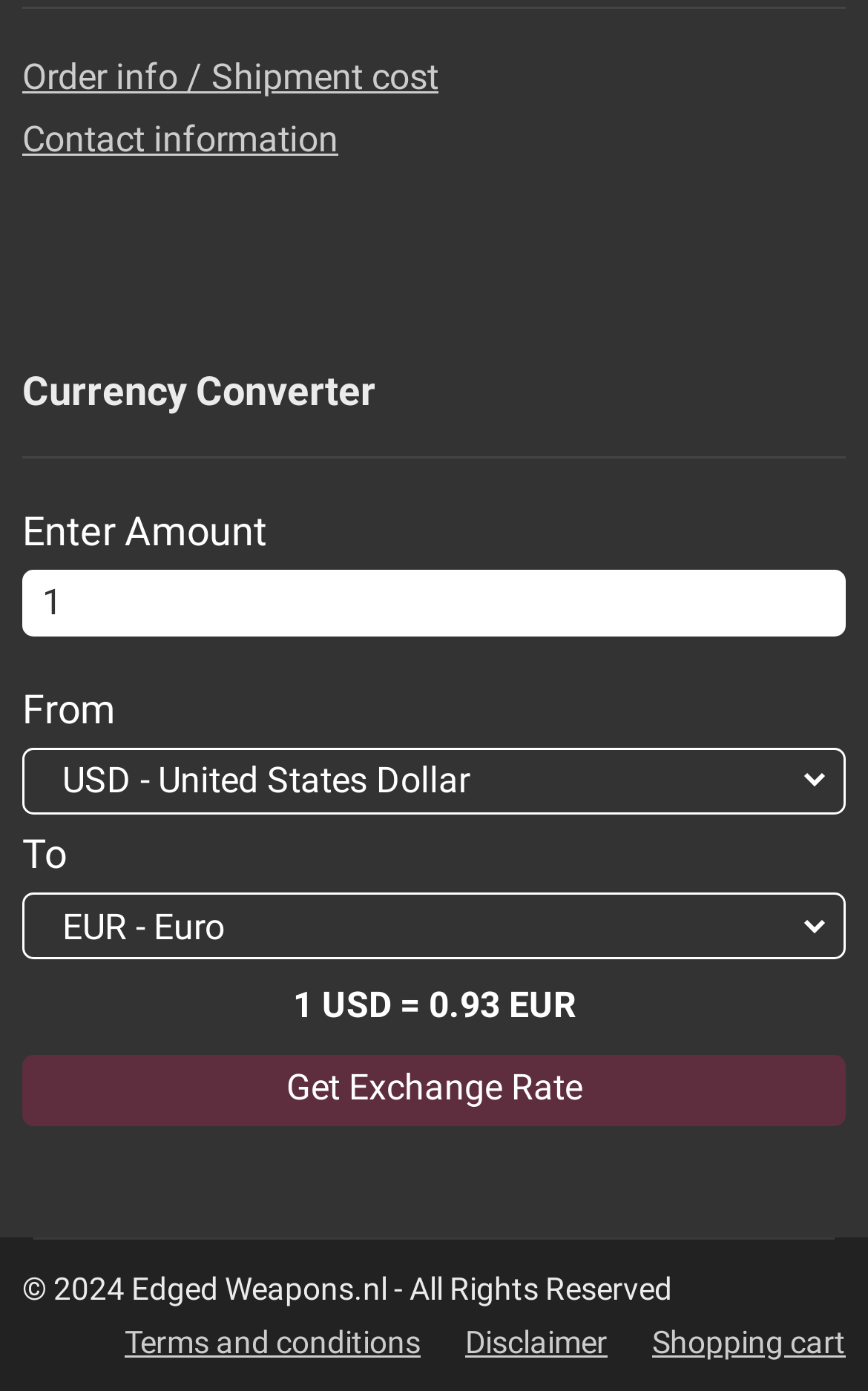Refer to the element description Get Exchange Rate and identify the corresponding bounding box in the screenshot. Format the coordinates as (top-left x, top-left y, bottom-right x, bottom-right y) with values in the range of 0 to 1.

[0.026, 0.758, 0.974, 0.809]